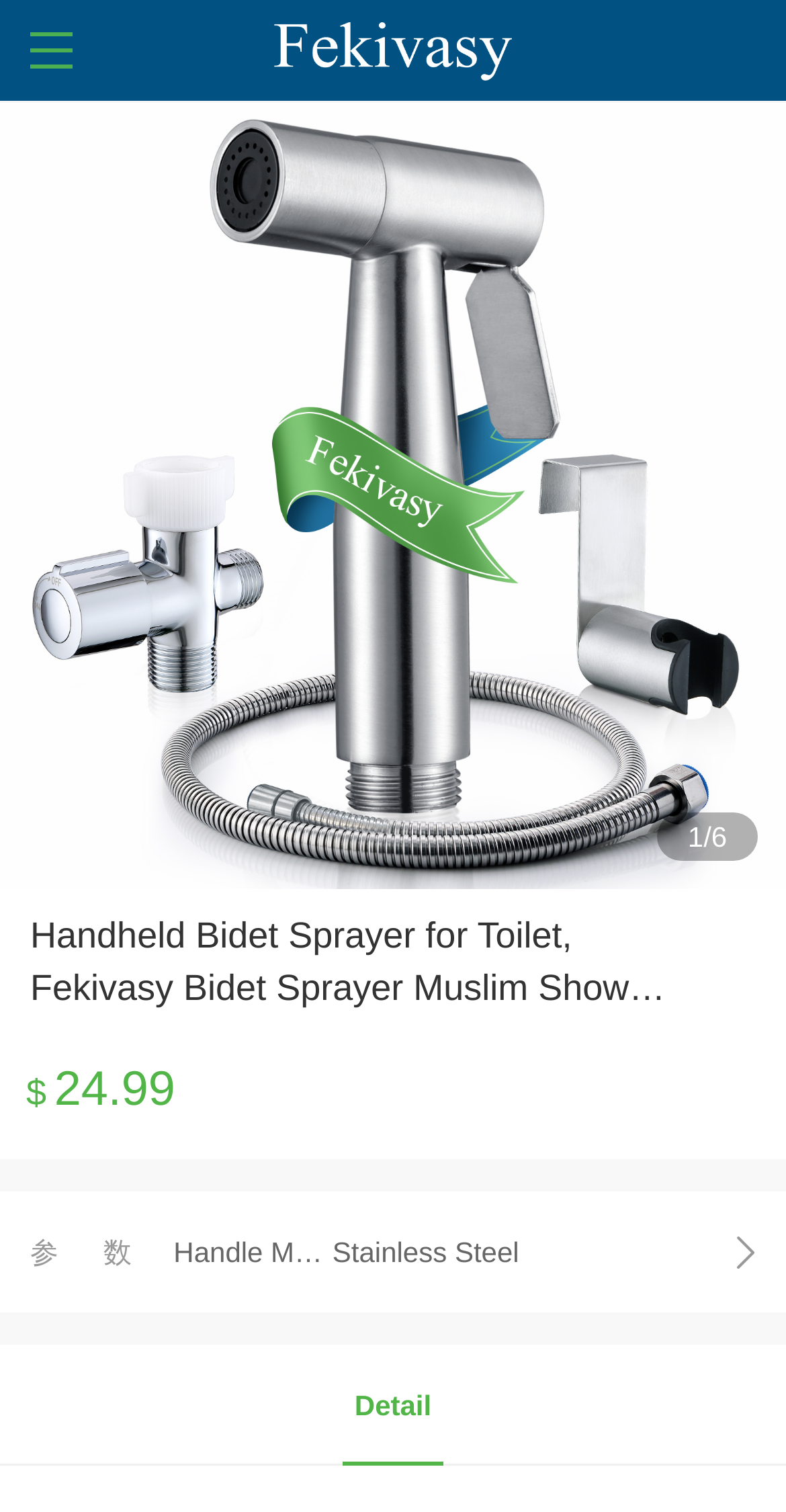Explain the webpage in detail, including its primary components.

The webpage is about a bathroom fixture manufacturer, Fekivasy, and specifically showcases a handheld bidet sprayer product. At the top, there are five navigation links: "Home", "Products", "Warranty Registration", "Contact Us", and "Installation Video", aligned horizontally and spanning almost the entire width of the page.

Below the navigation links, a large image occupies most of the page's width, taking up about half of the page's height. To the right of the image, there is a small text "1/6" indicating that the image is part of a larger gallery.

Further down, a heading summarizes the product: "Handheld Bidet Sprayer for Toilet, Fekivasy Bidet Sprayer Muslim Shower Bathroom Water Spray Jet...". Below the heading, the product's price is displayed, with a dollar sign and the amount "24.99".

The product's specifications are listed in a section below, with labels such as "Handle Material" and their corresponding values, like "Stainless Steel". Finally, a "Detail" button is located at the bottom right of the page, likely leading to more information about the product.